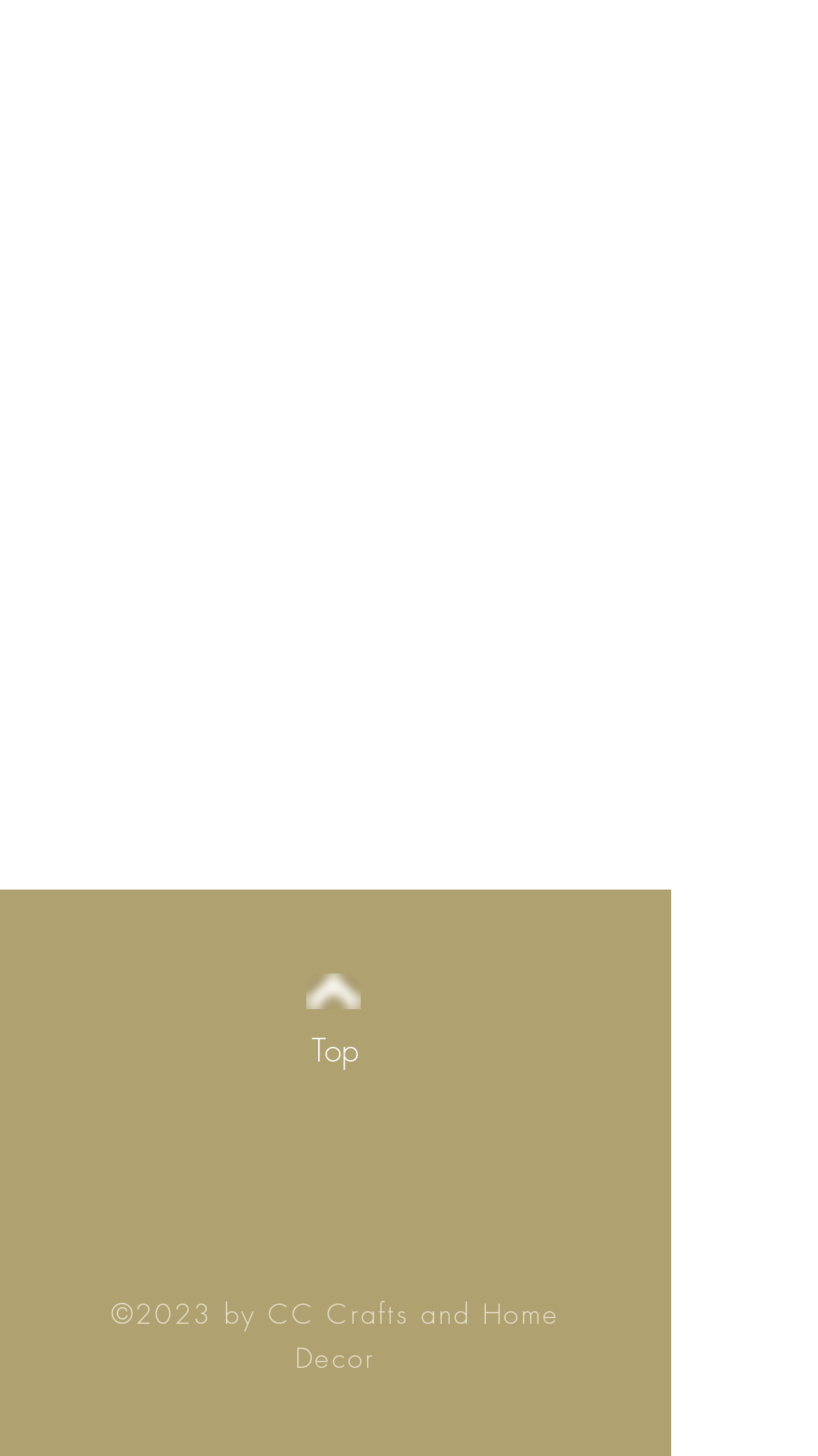What is the name of the website owner?
Look at the image and answer with only one word or phrase.

CC Crafts and Home Decor